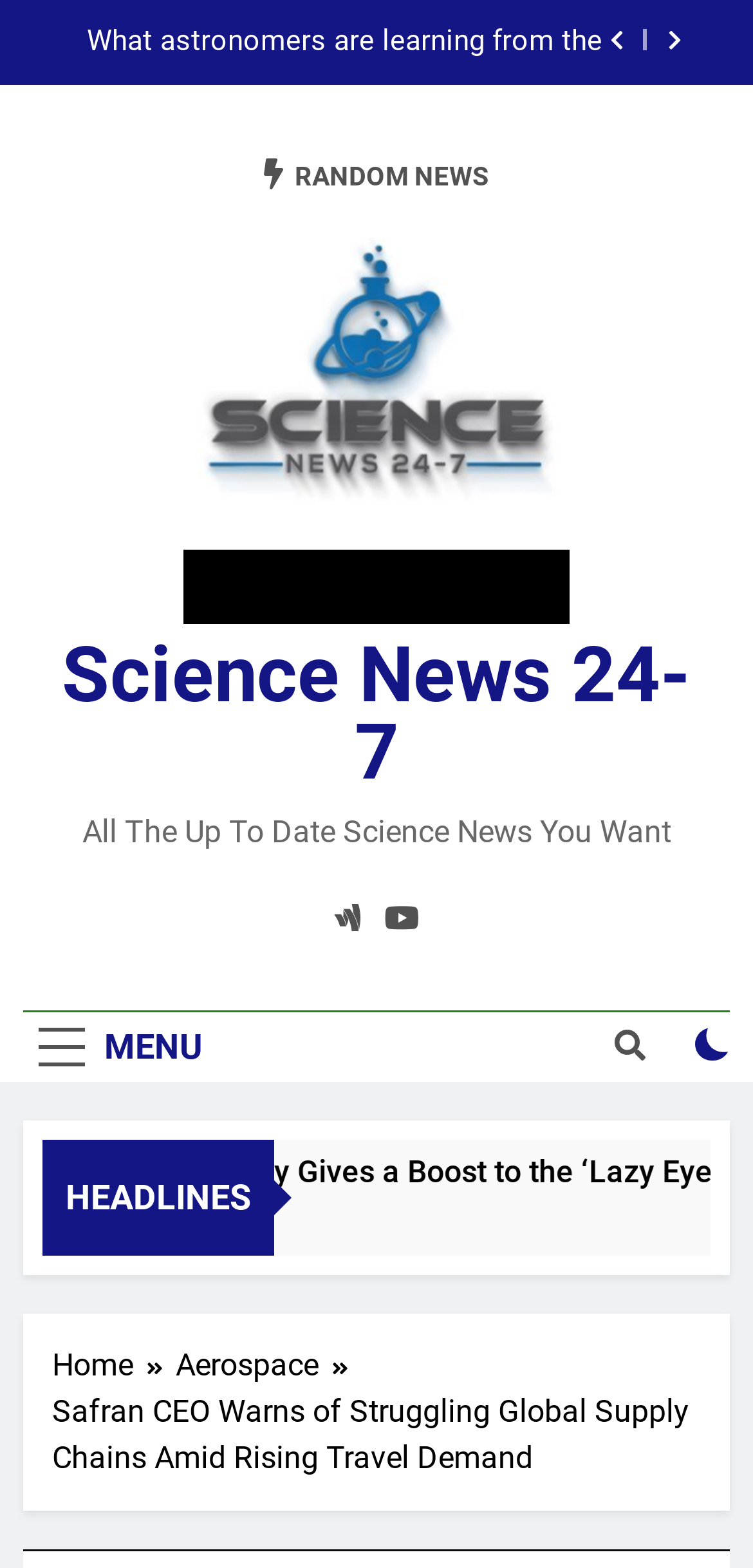Is the checkbox at the bottom of the page checked?
Please provide a single word or phrase answer based on the image.

No